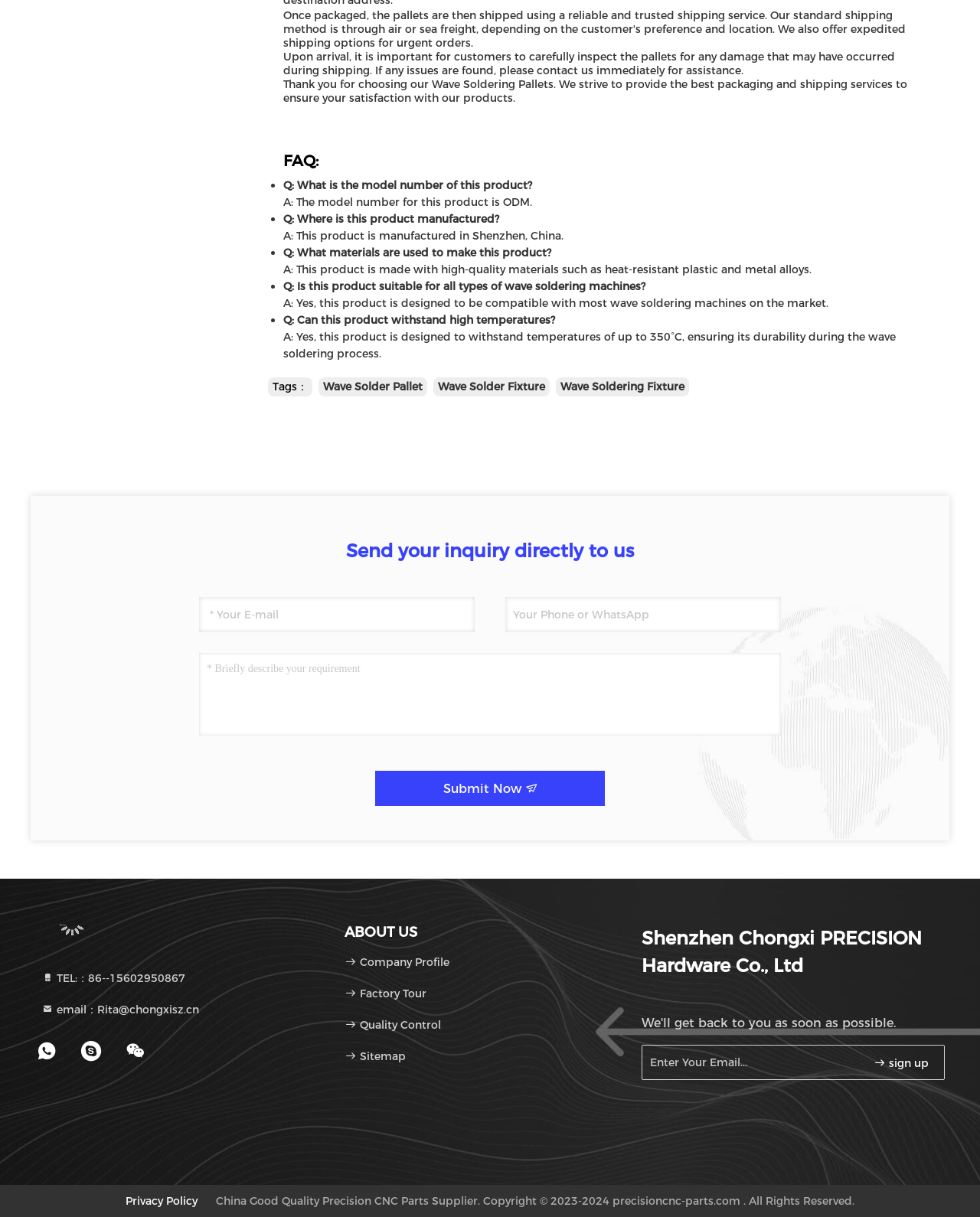What is the maximum temperature this product can withstand?
Answer the question with a thorough and detailed explanation.

The answer can be found in the FAQ section of the webpage, where it is stated that 'this product is designed to withstand temperatures of up to 350°C, ensuring its durability during the wave soldering process.'